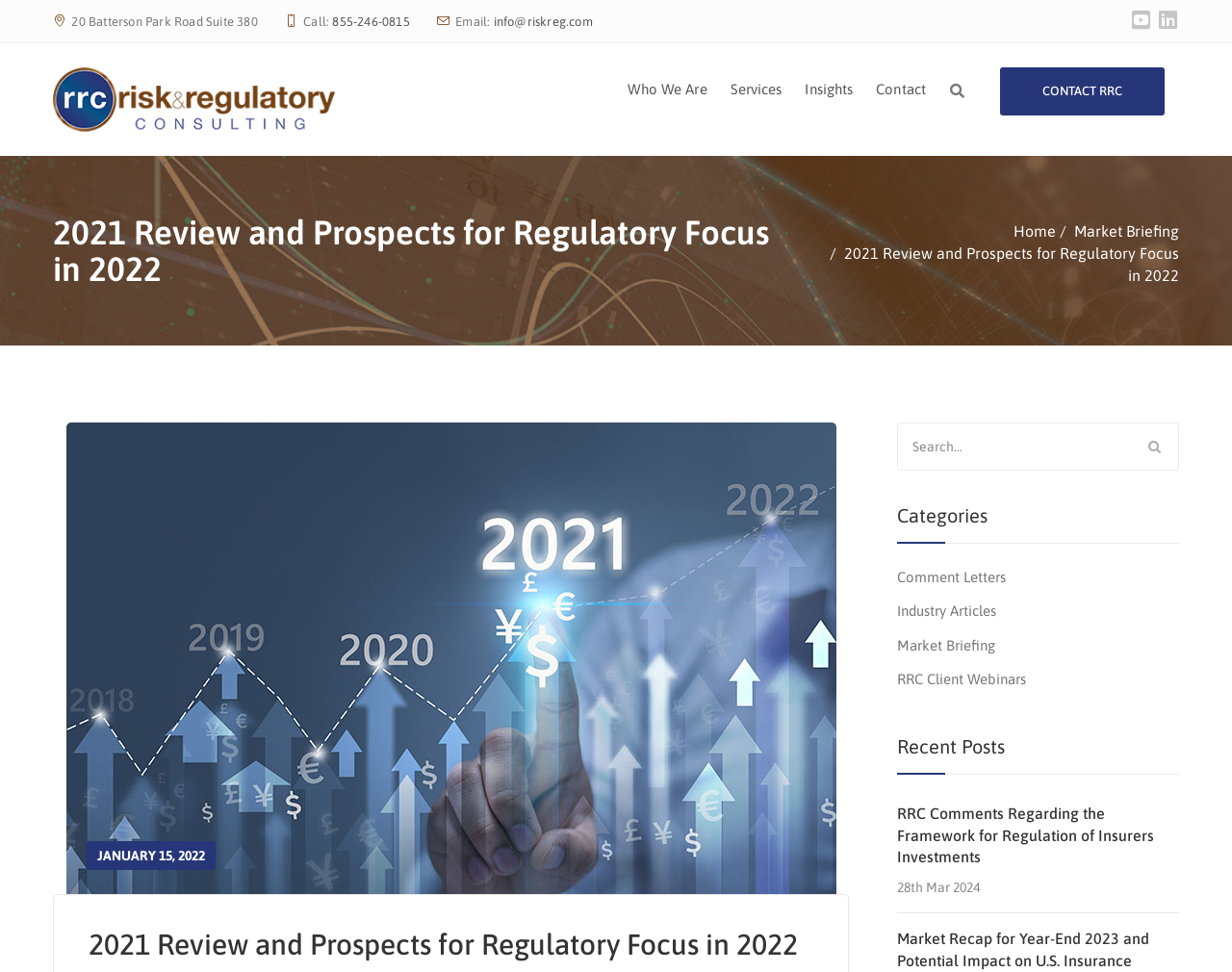Find and indicate the bounding box coordinates of the region you should select to follow the given instruction: "Find out more about our events".

None